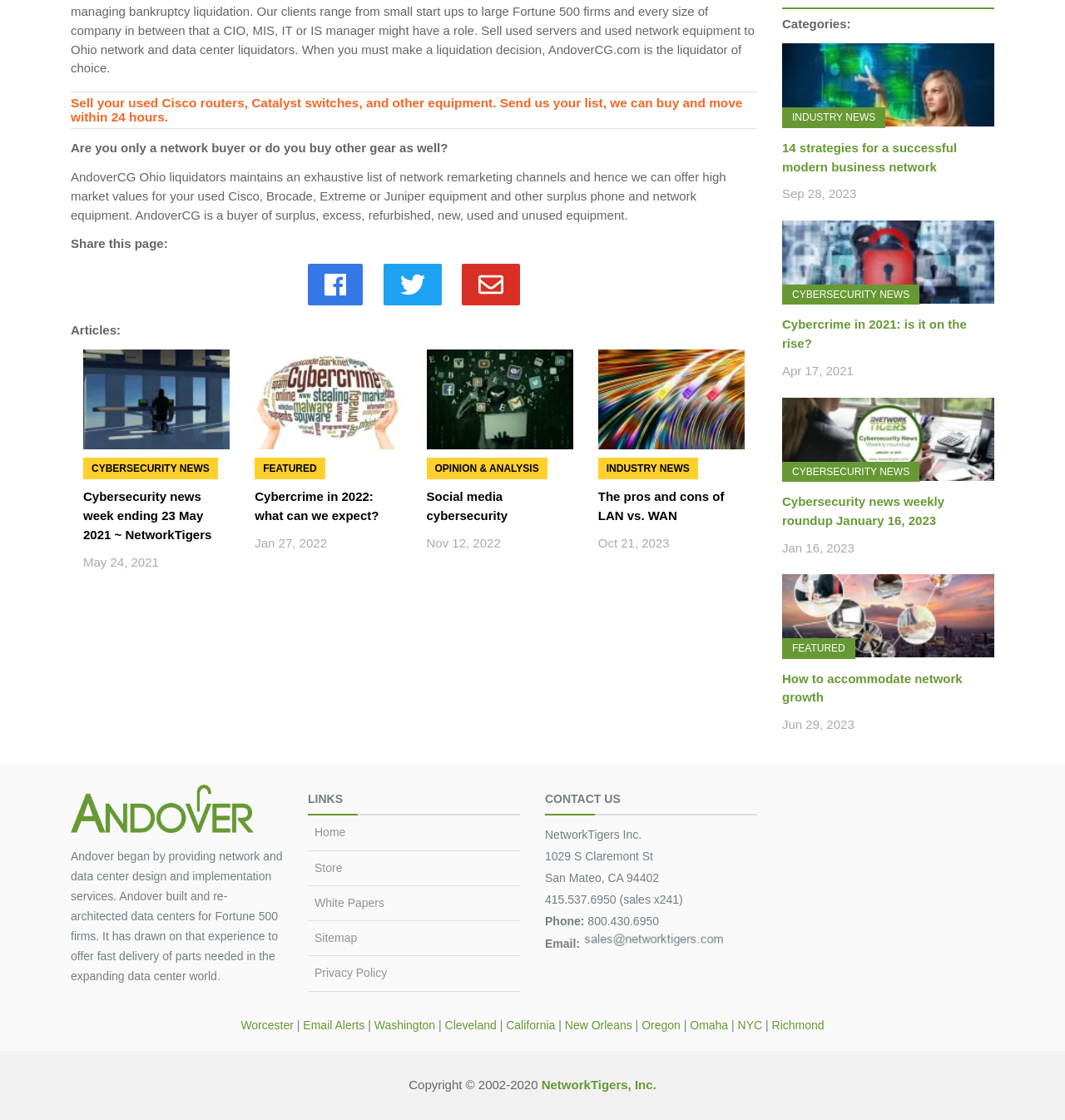Pinpoint the bounding box coordinates of the element to be clicked to execute the instruction: "Go to top of the page".

None